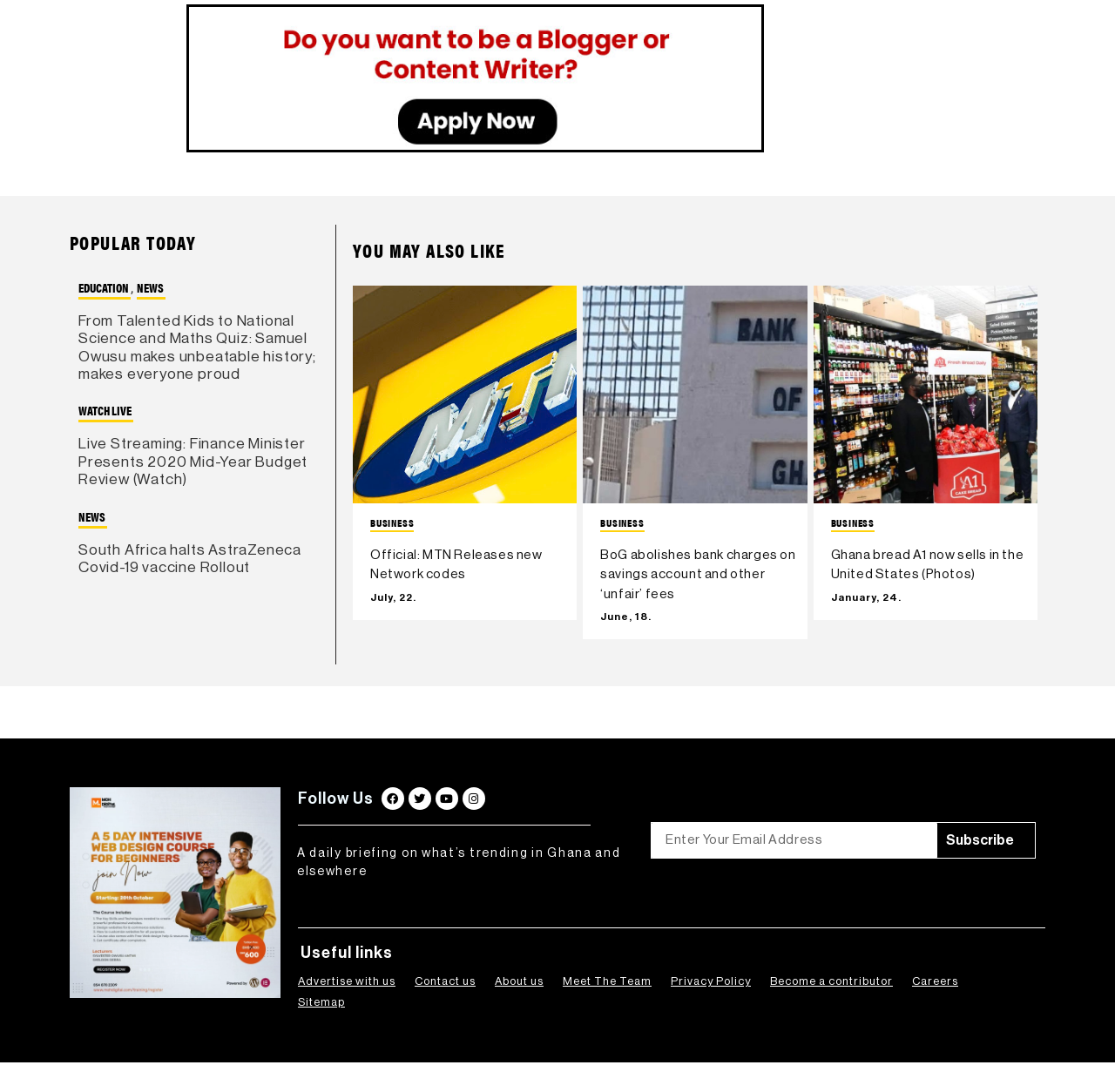How many news articles are listed under 'POPULAR TODAY'?
Using the visual information from the image, give a one-word or short-phrase answer.

4